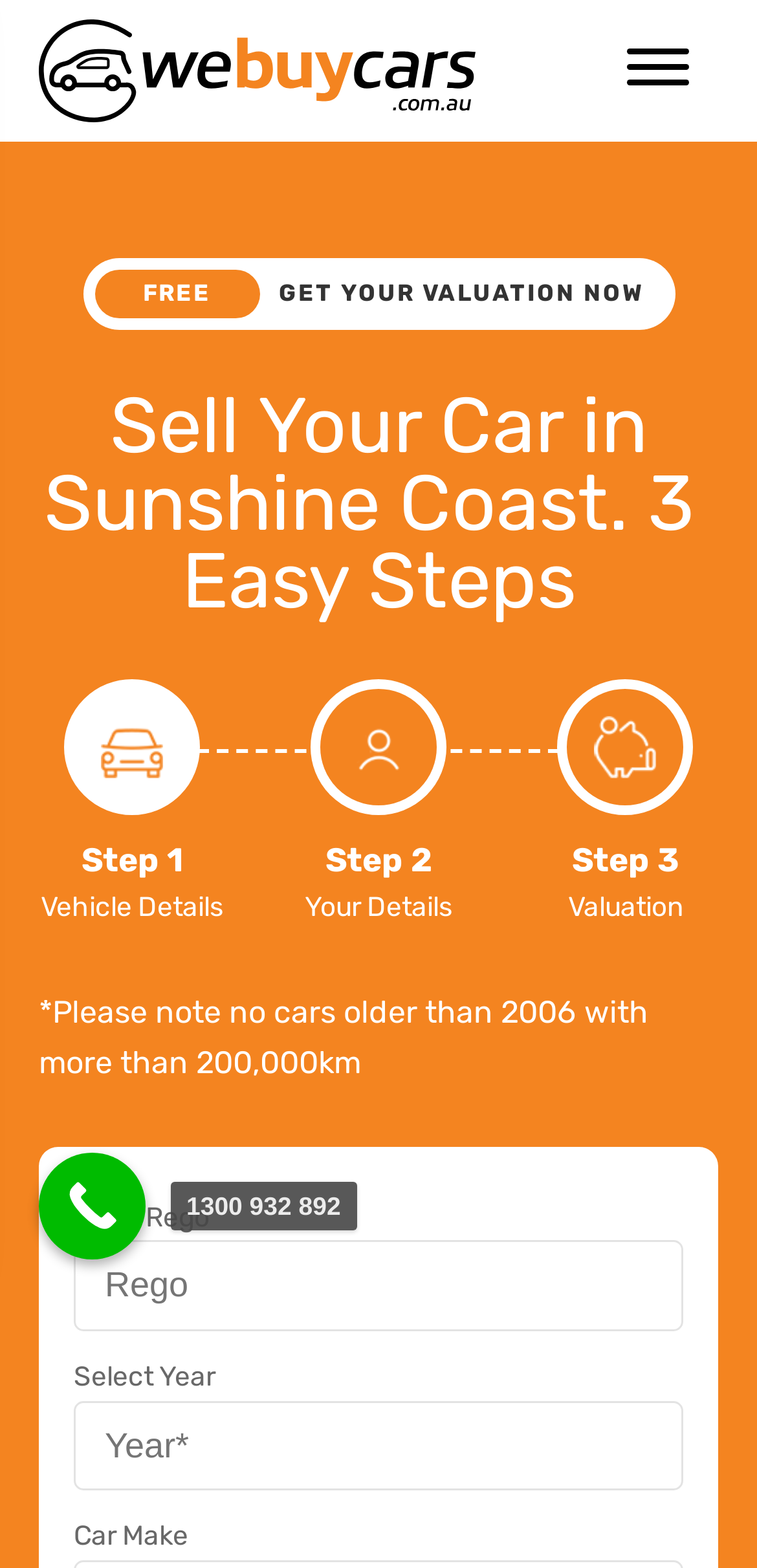Use a single word or phrase to answer the question: What is the limitation for cars being sold?

No cars older than 2006 with more than 200,000km